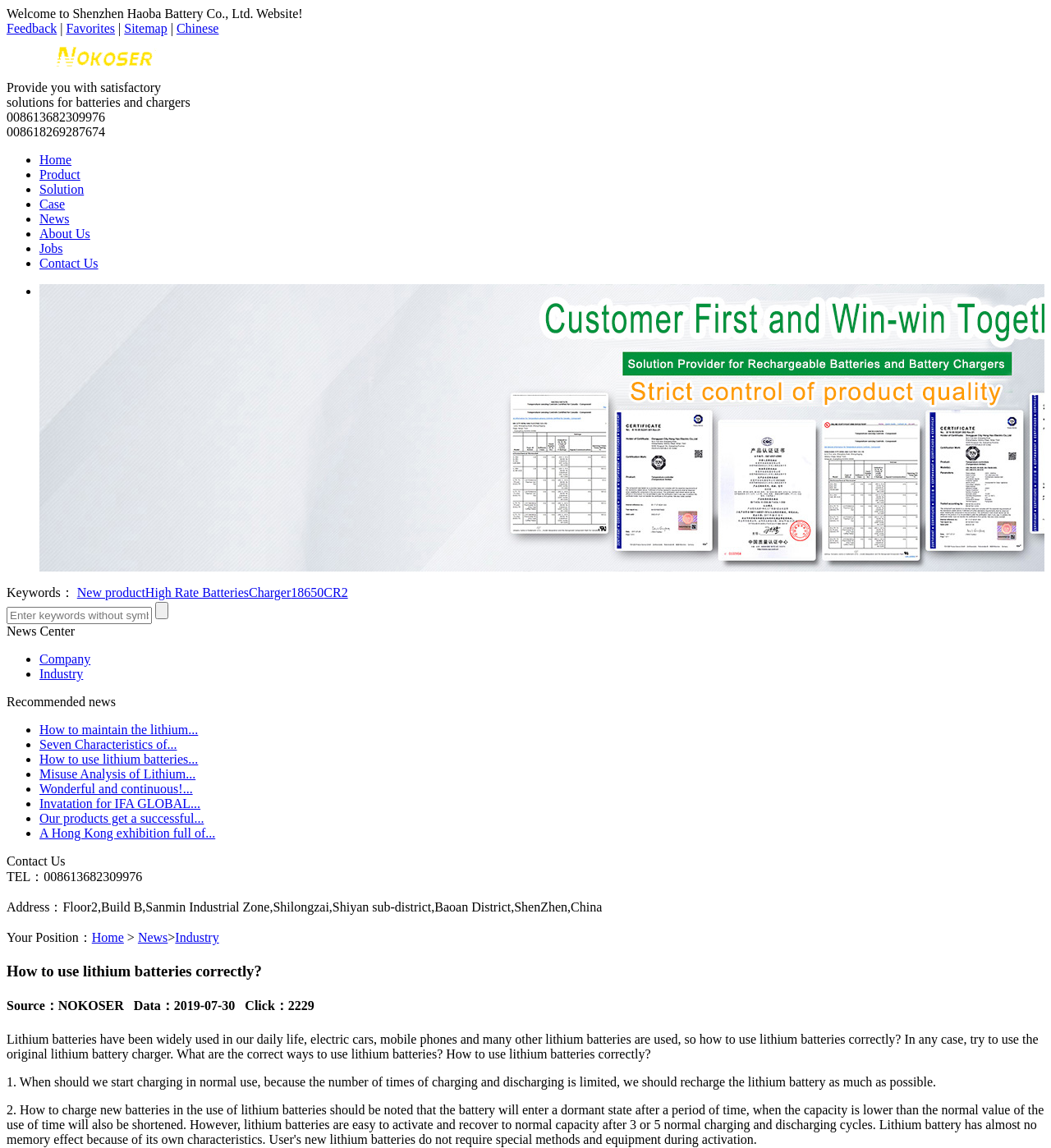Utilize the details in the image to thoroughly answer the following question: What is the company name of the website?

The company name can be found in the logo at the top left corner of the webpage, which is an image with the text 'SHENZHEN HAOBA BATTERY CO.,LTD'.